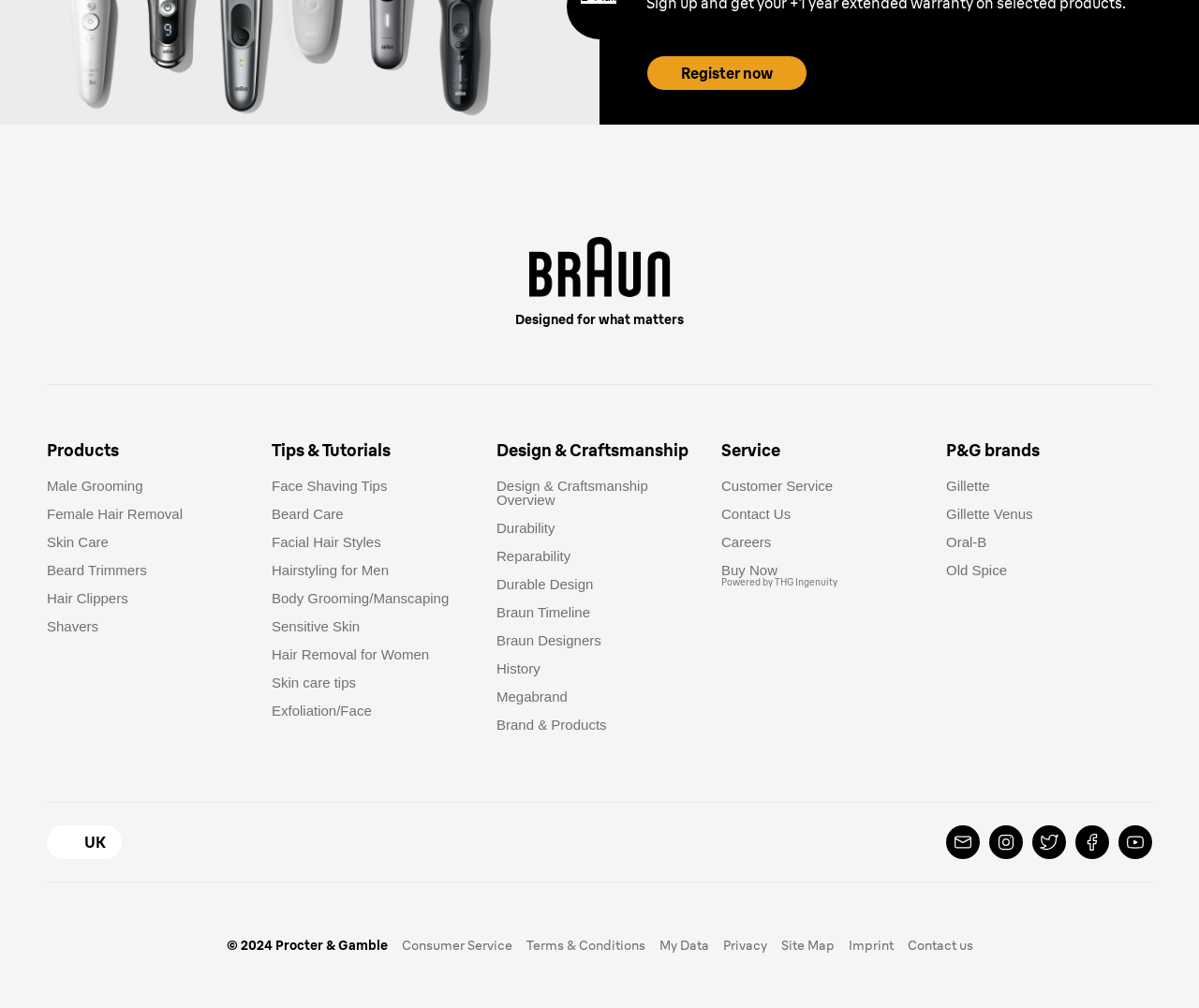Please specify the bounding box coordinates of the clickable region necessary for completing the following instruction: "Check mail". The coordinates must consist of four float numbers between 0 and 1, i.e., [left, top, right, bottom].

[0.789, 0.819, 0.817, 0.852]